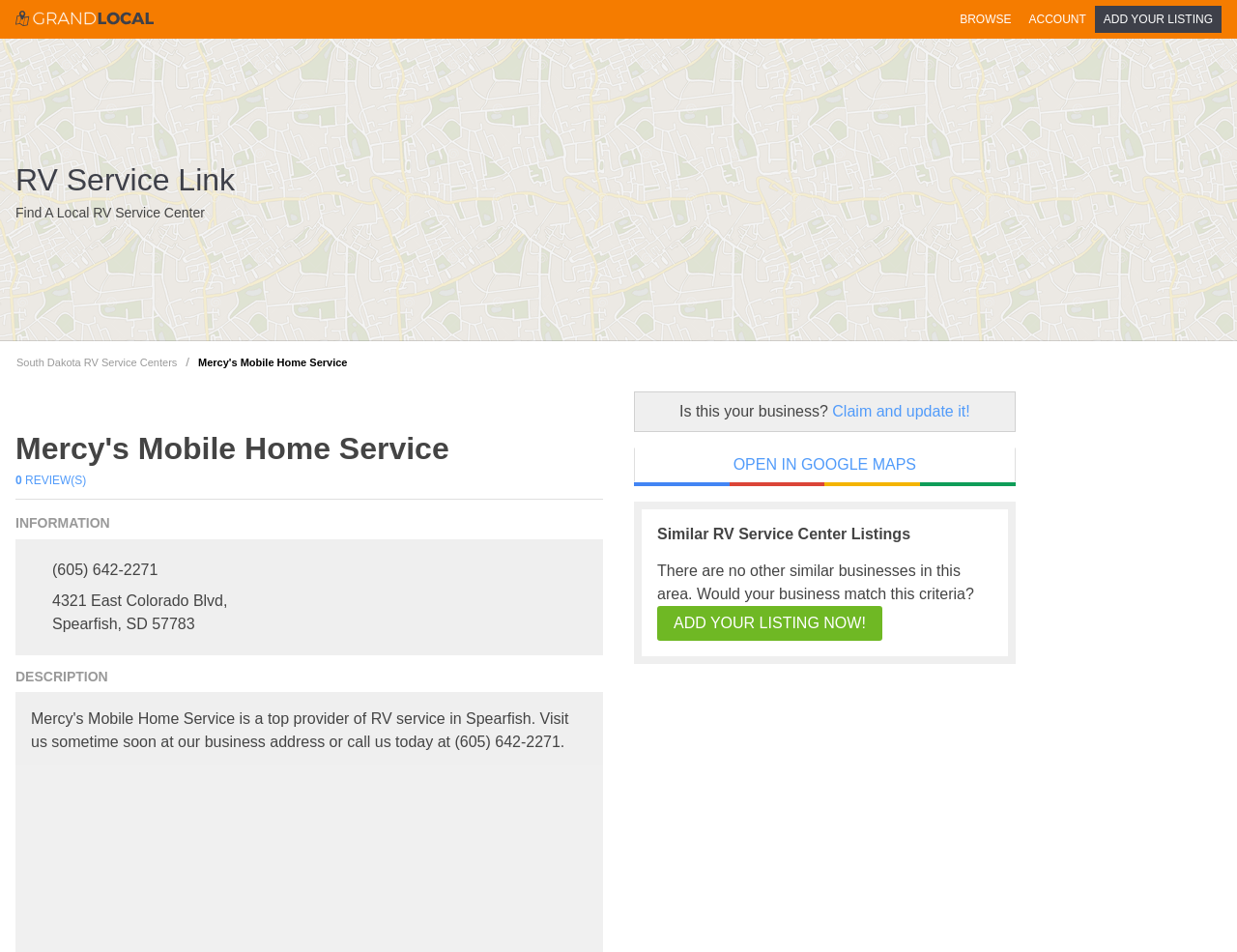Find and extract the text of the primary heading on the webpage.

Mercy's Mobile Home Service